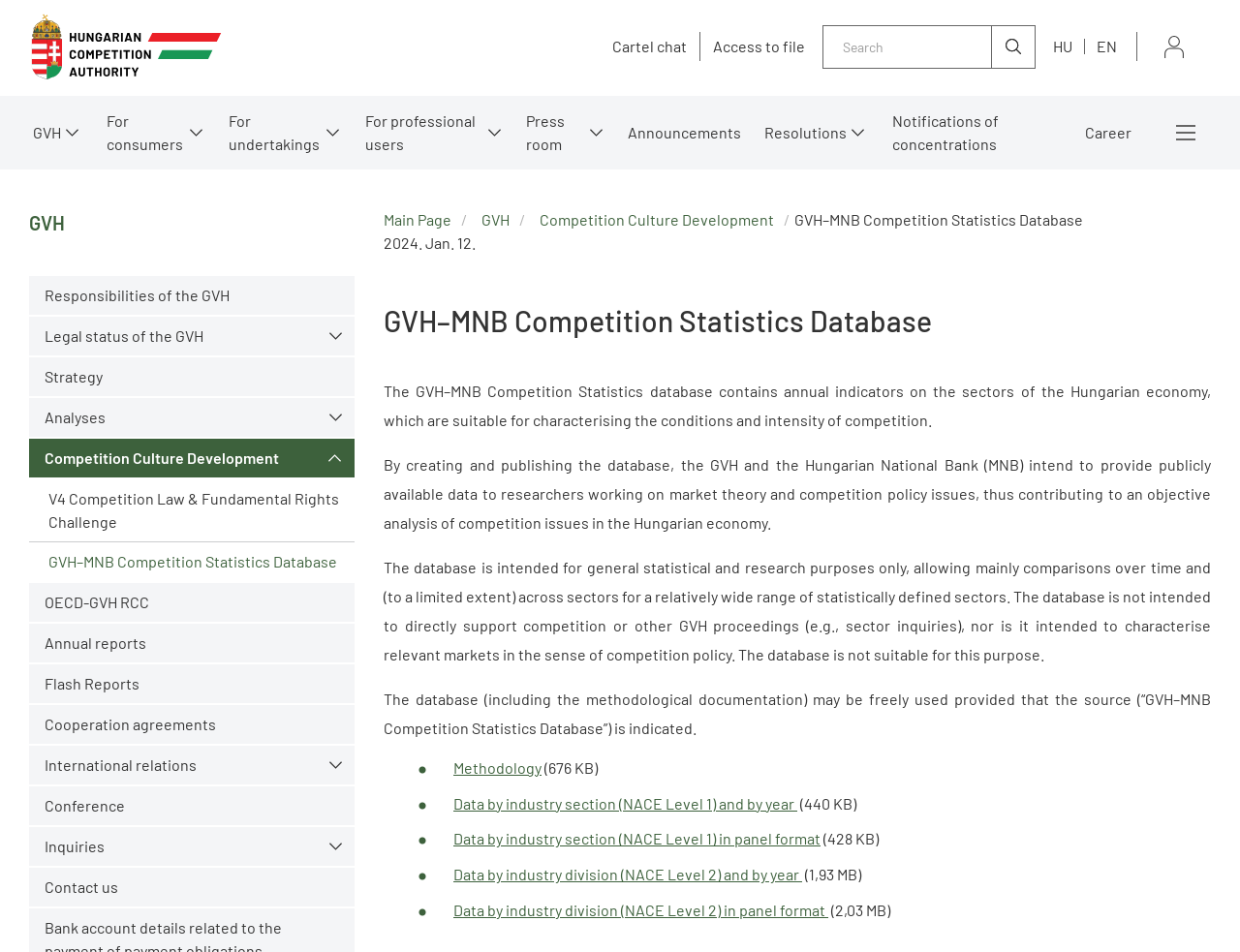Locate the bounding box coordinates of the element to click to perform the following action: 'View September 2020'. The coordinates should be given as four float values between 0 and 1, in the form of [left, top, right, bottom].

None